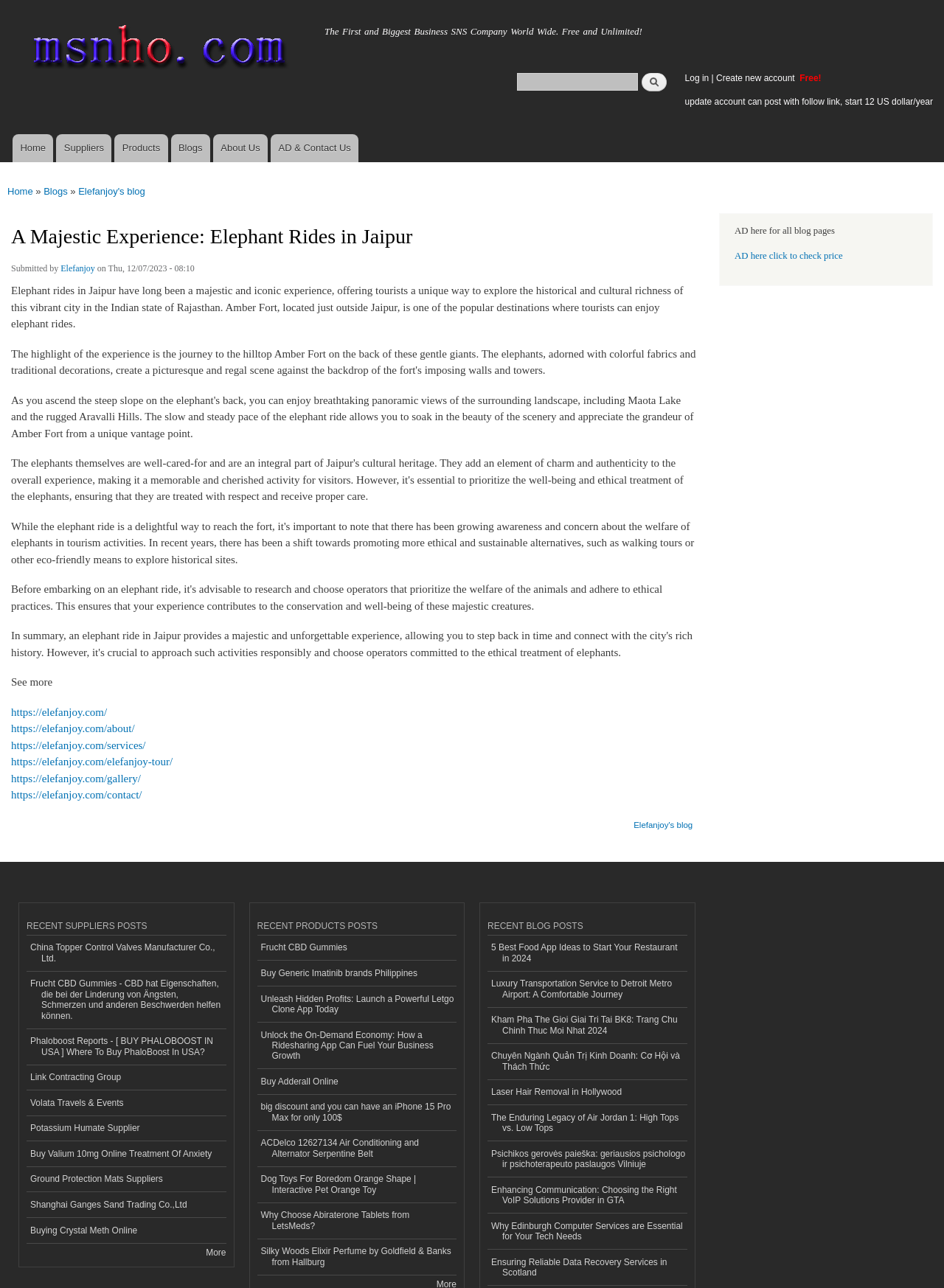Identify the bounding box coordinates of the section that should be clicked to achieve the task described: "Log in to the website".

[0.725, 0.056, 0.751, 0.064]